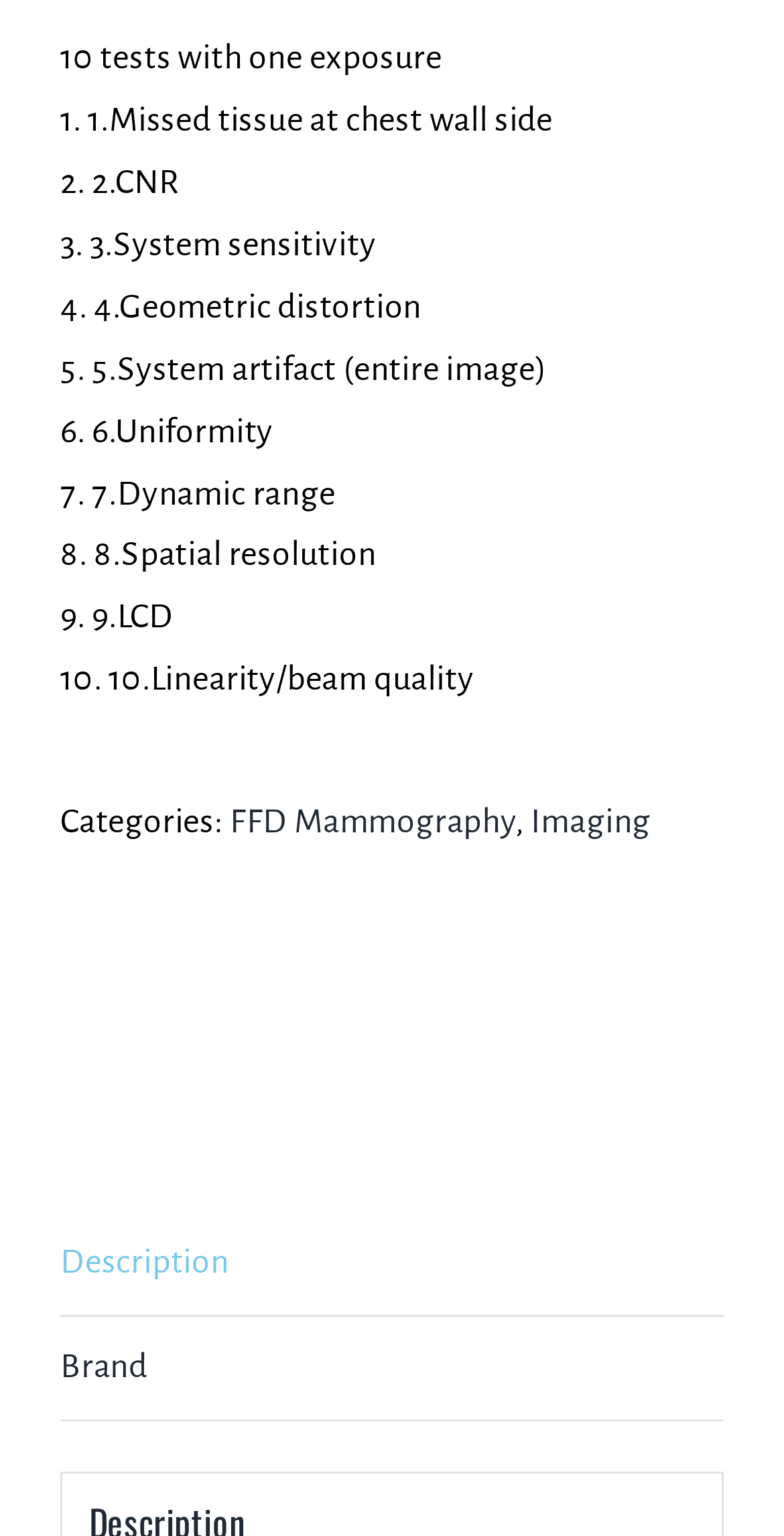Find the bounding box coordinates for the HTML element described as: "FFD Mammography". The coordinates should consist of four float values between 0 and 1, i.e., [left, top, right, bottom].

[0.293, 0.524, 0.657, 0.548]